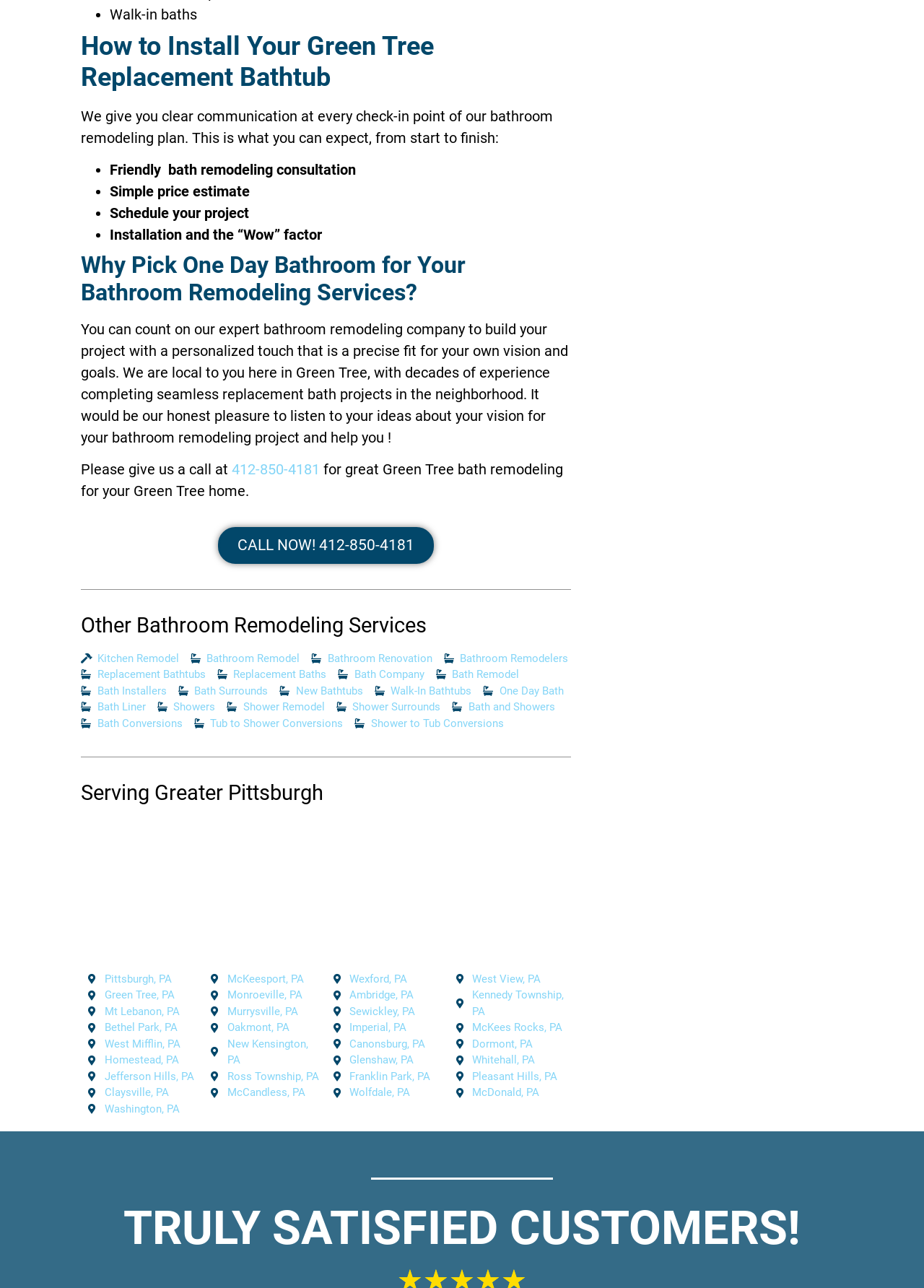Please give a short response to the question using one word or a phrase:
What is the company's bathroom remodeling approach?

Personalized touch